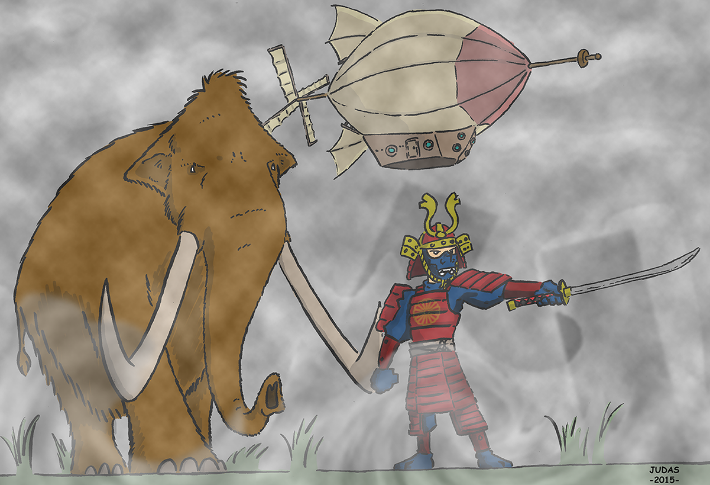What is floating above the mammoth?
Answer the question in a detailed and comprehensive manner.

Above the mammoth, a whimsical airship drifts, adding a steampunk flair to the scene.